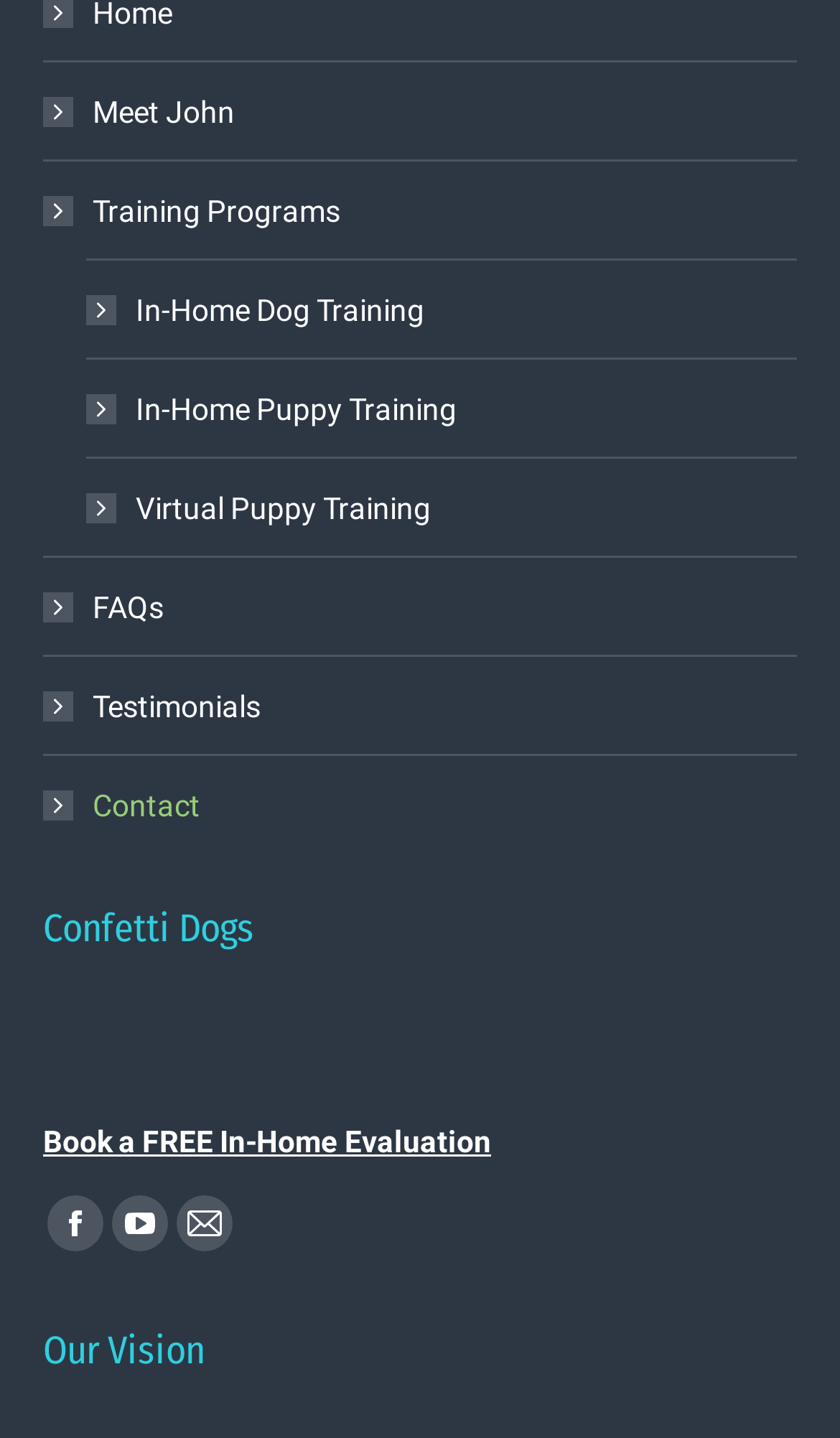What is the name of the dog training service?
By examining the image, provide a one-word or phrase answer.

Confetti Dogs